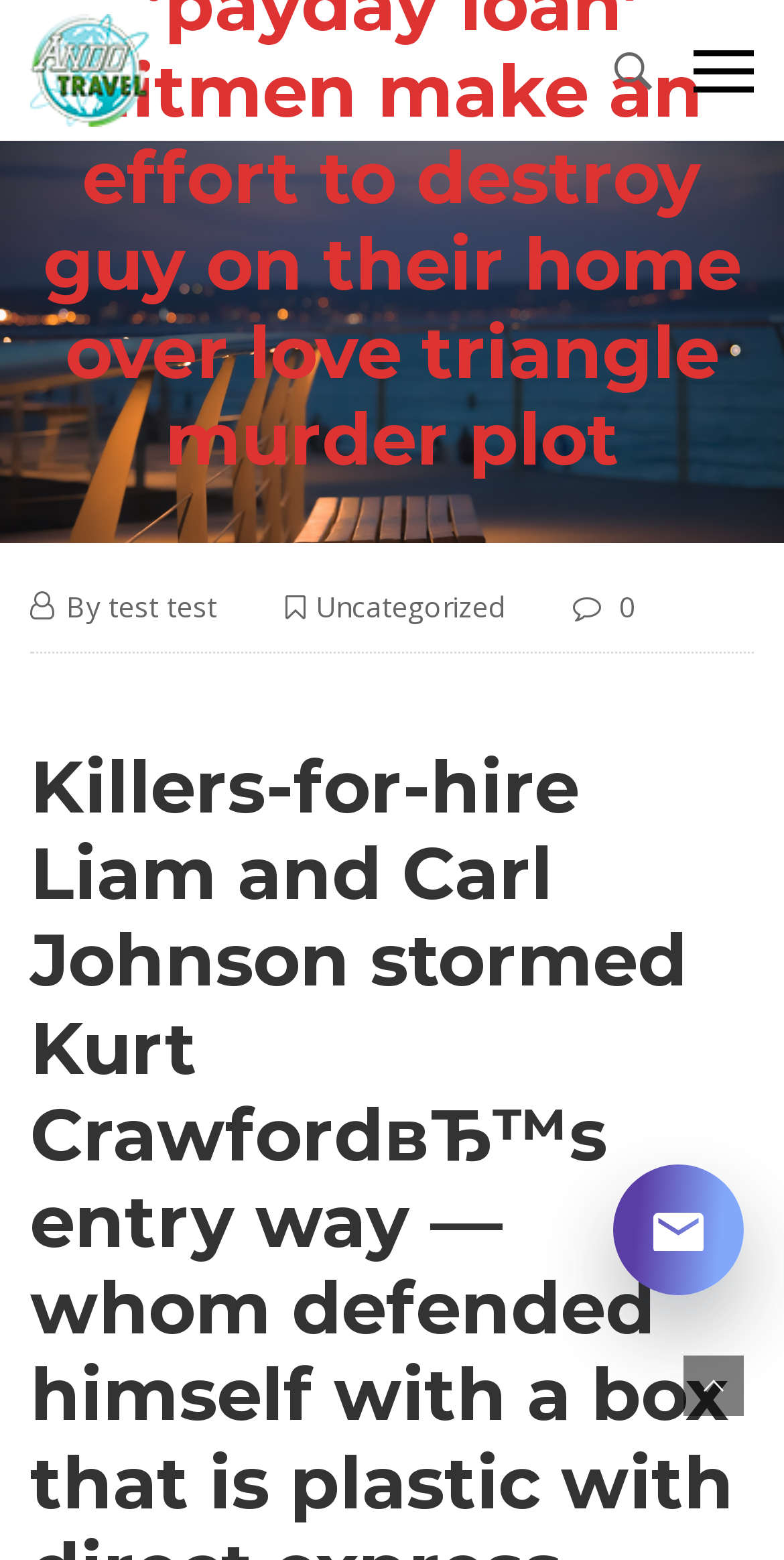Please determine and provide the text content of the webpage's heading.

Terrifying moment ‘payday loan’ hitmen make an effort to destroy guy on their home over love triangle murder plot